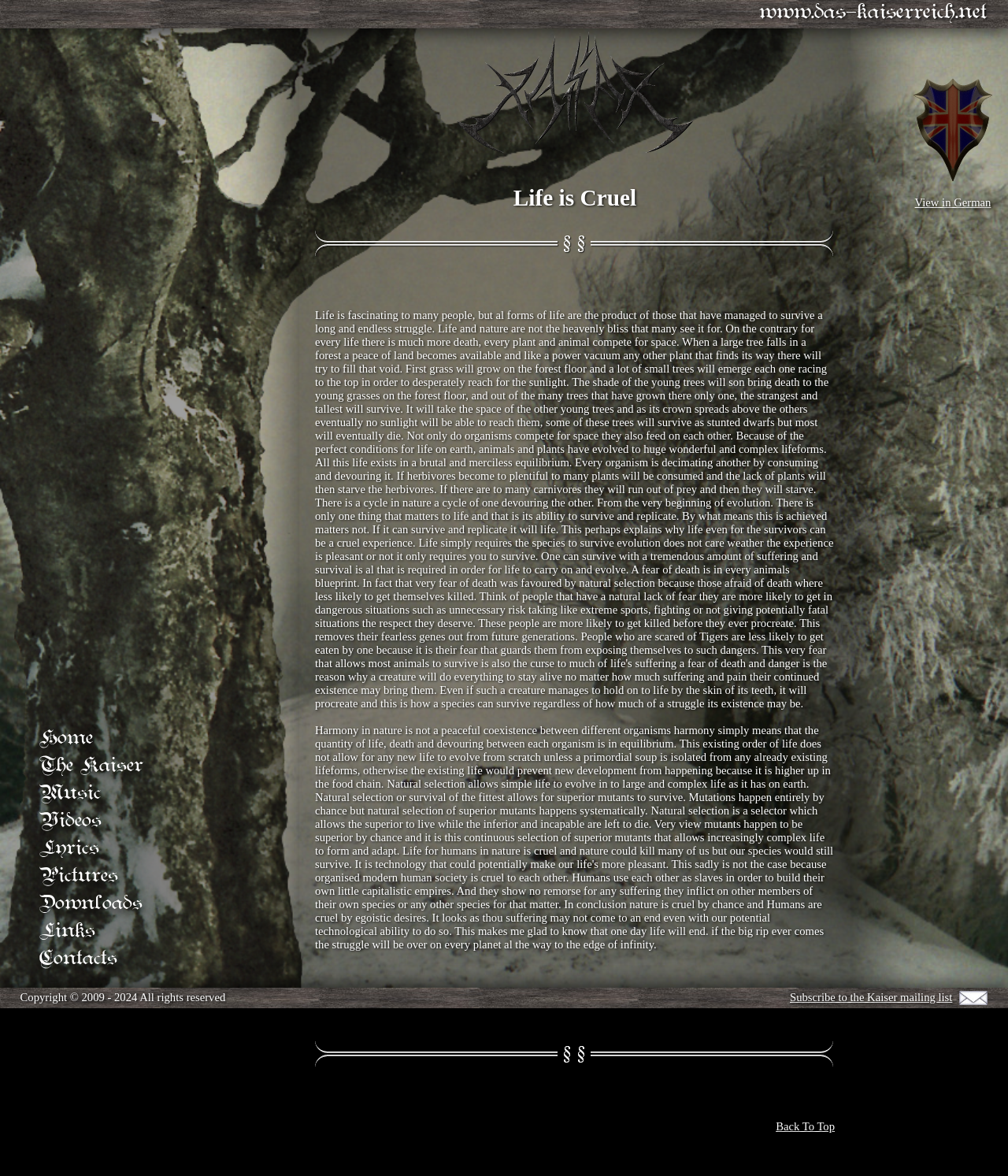Pinpoint the bounding box coordinates of the area that must be clicked to complete this instruction: "Go back to the top of the page".

[0.77, 0.952, 0.828, 0.963]